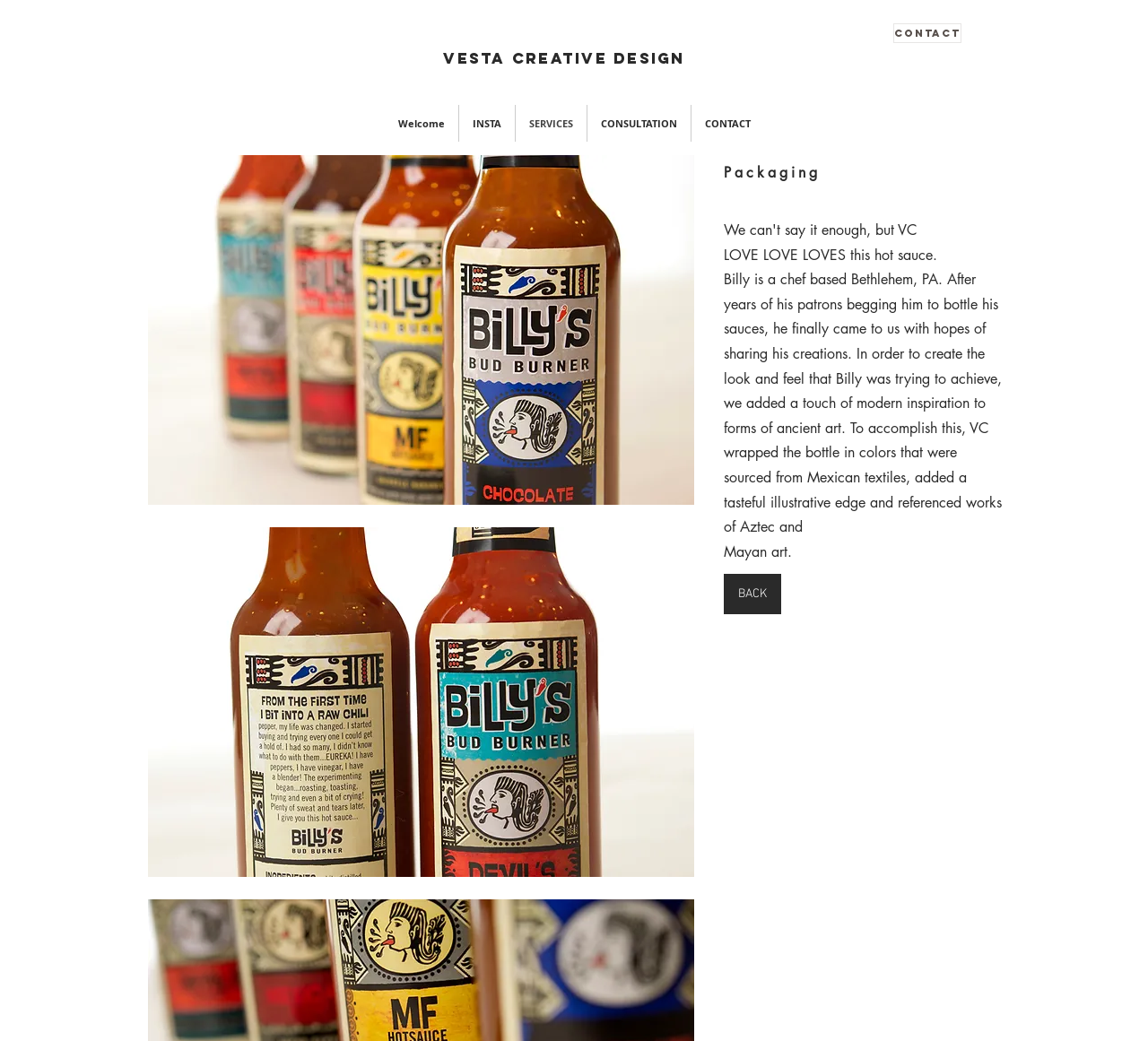Determine the main heading text of the webpage.

Vesta Creative DESIGN